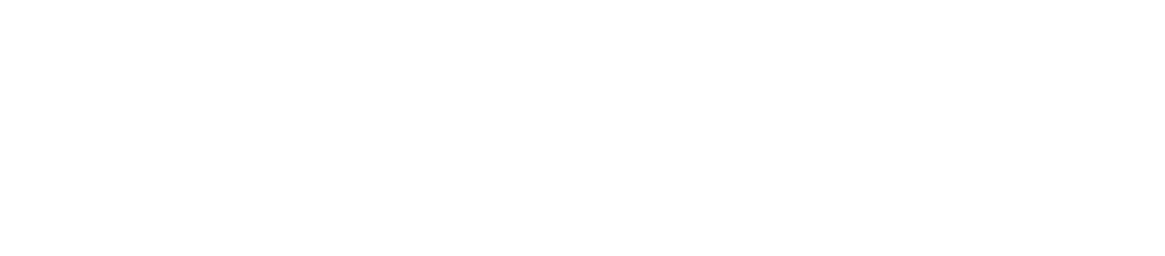Craft a detailed explanation of the image.

The image features a collection of vibrant zoo animal posters, designed to be engaging for young learners in grades K-2. These educational posters showcase a variety of animals, likely including colorful illustrations and fun facts, making them perfect for use in classrooms or at home. The imagery promotes an appreciation for wildlife and can serve as a decorative and informative resource for children, inspiring curiosity about the animal kingdom. The design is intended to attract and retain the attention of young audiences, fostering a love for learning about nature.